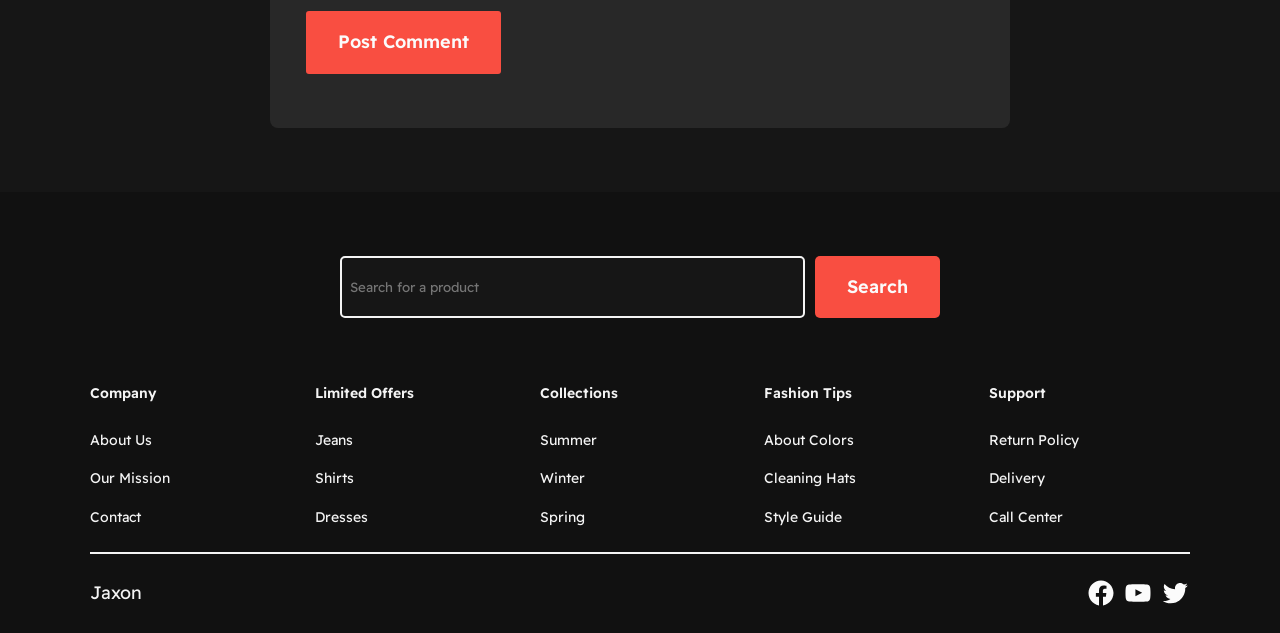Identify the bounding box coordinates for the element you need to click to achieve the following task: "Learn about the company". The coordinates must be four float values ranging from 0 to 1, formatted as [left, top, right, bottom].

[0.07, 0.677, 0.119, 0.713]